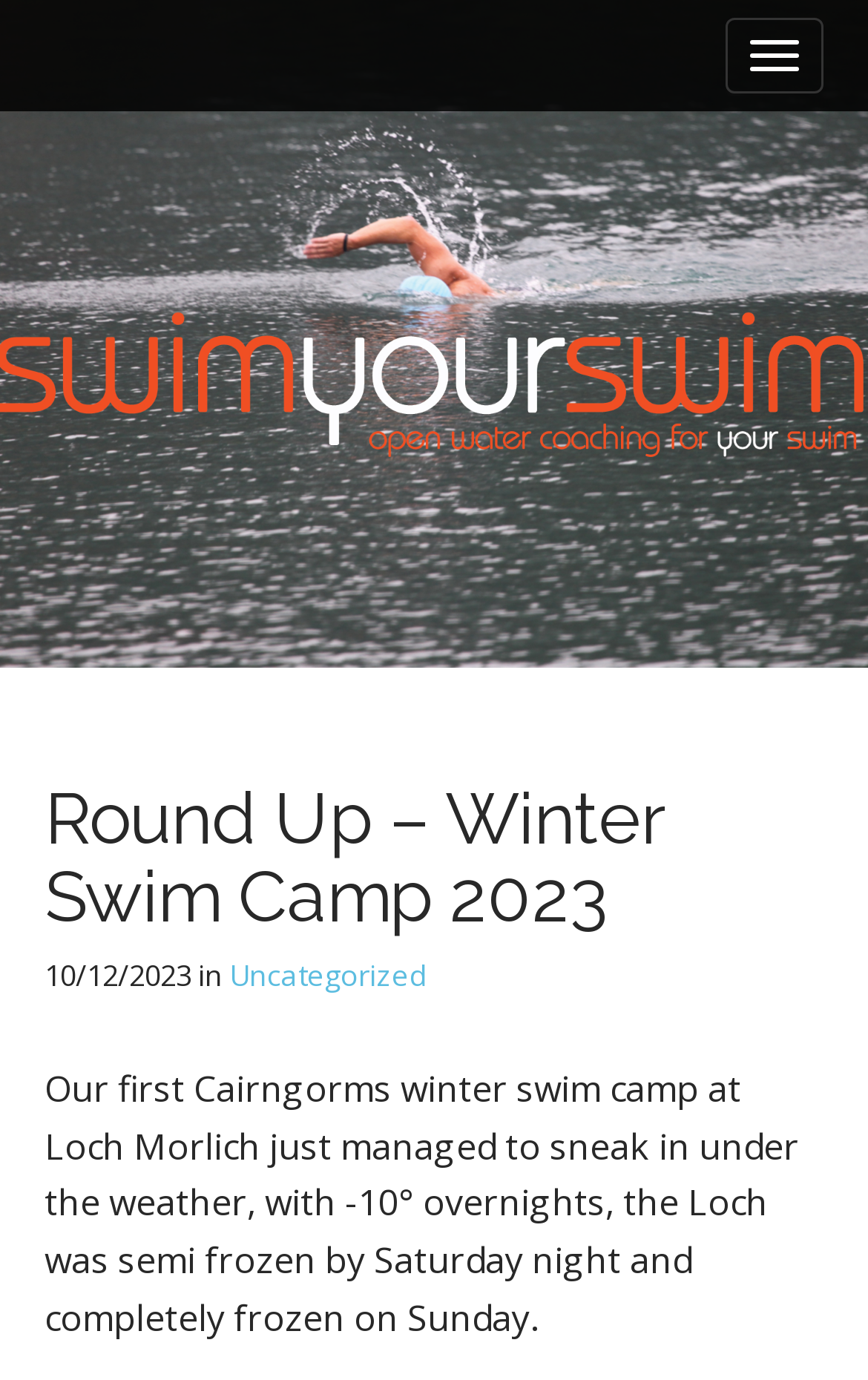Can you extract the primary headline text from the webpage?

Round Up – Winter Swim Camp 2023